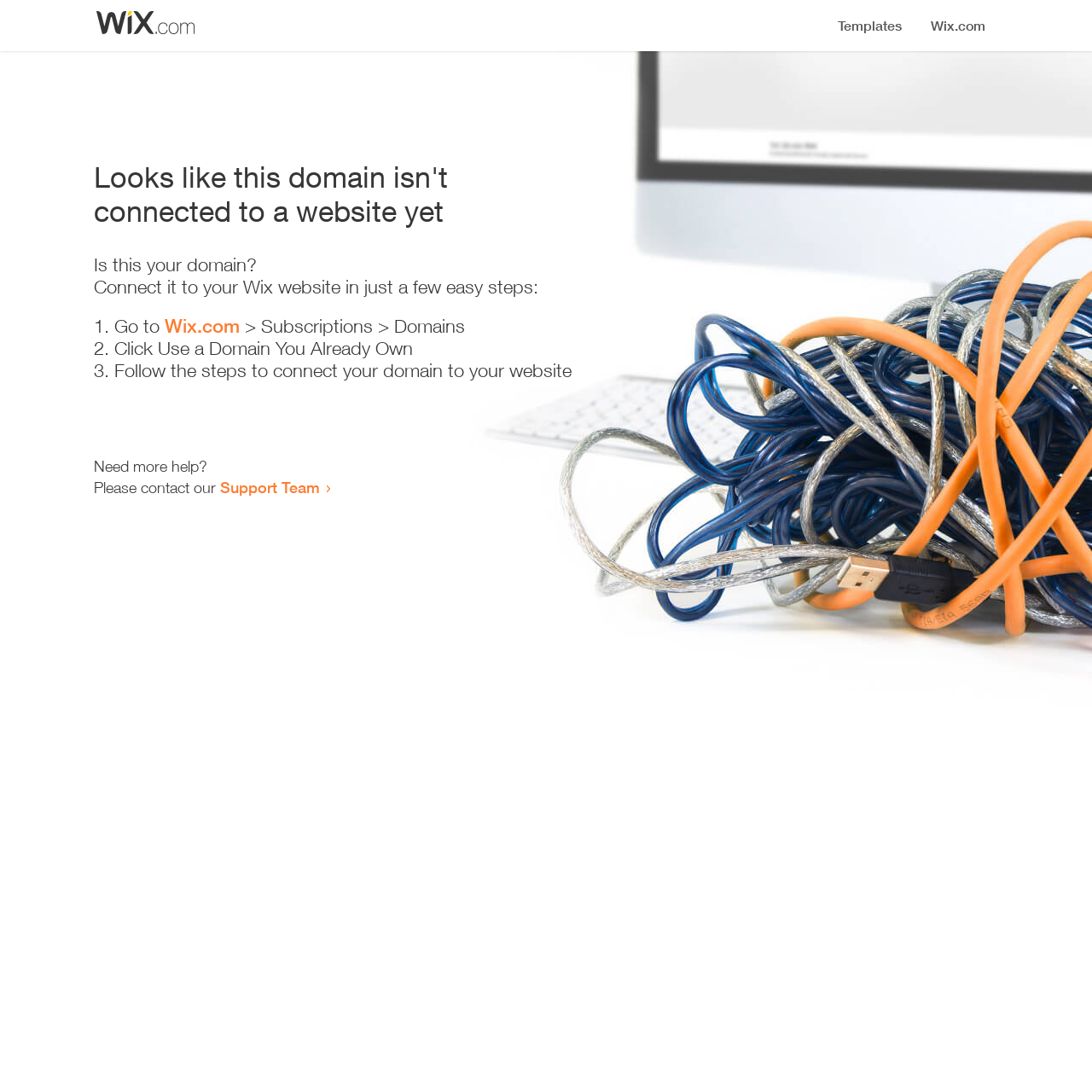Please determine the primary heading and provide its text.

Looks like this domain isn't
connected to a website yet